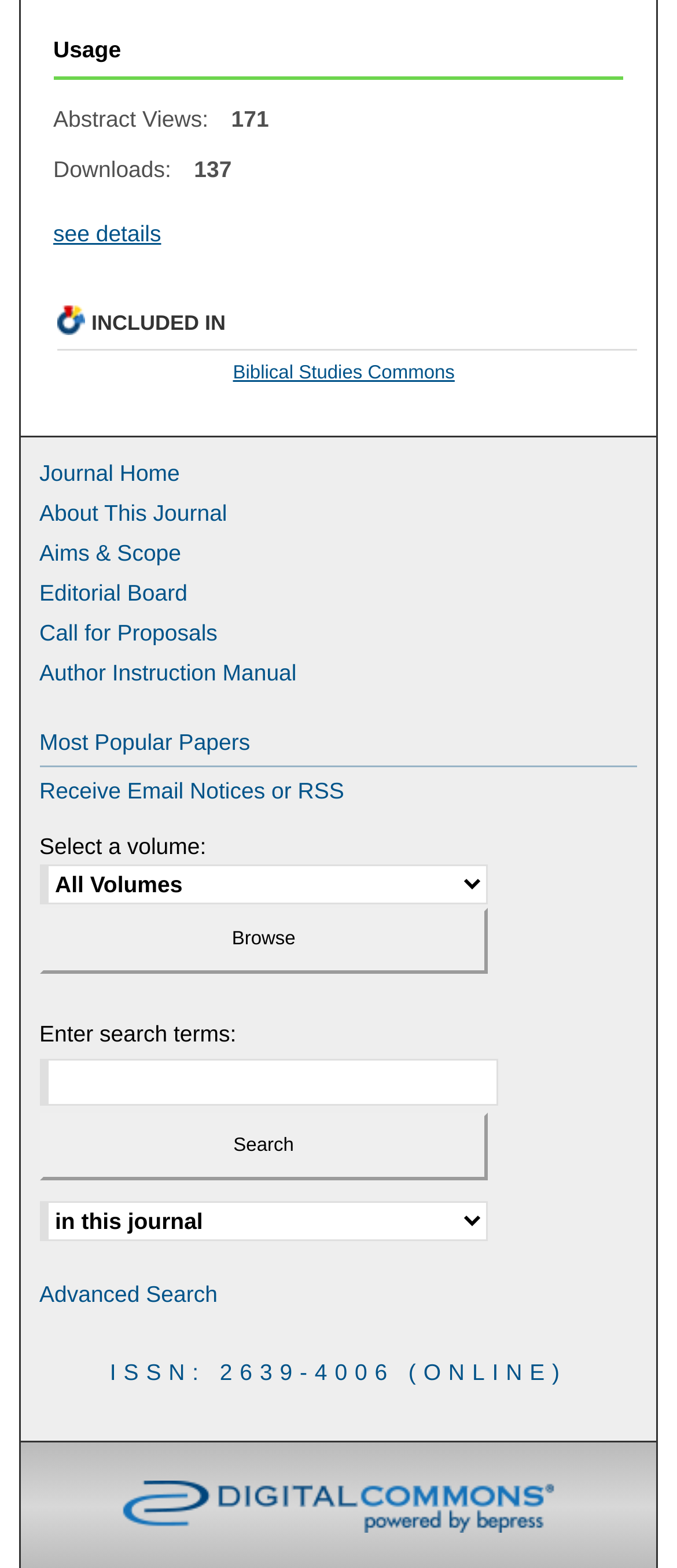Locate the bounding box for the described UI element: "Receive Email Notices or RSS". Ensure the coordinates are four float numbers between 0 and 1, formatted as [left, top, right, bottom].

[0.058, 0.489, 0.942, 0.519]